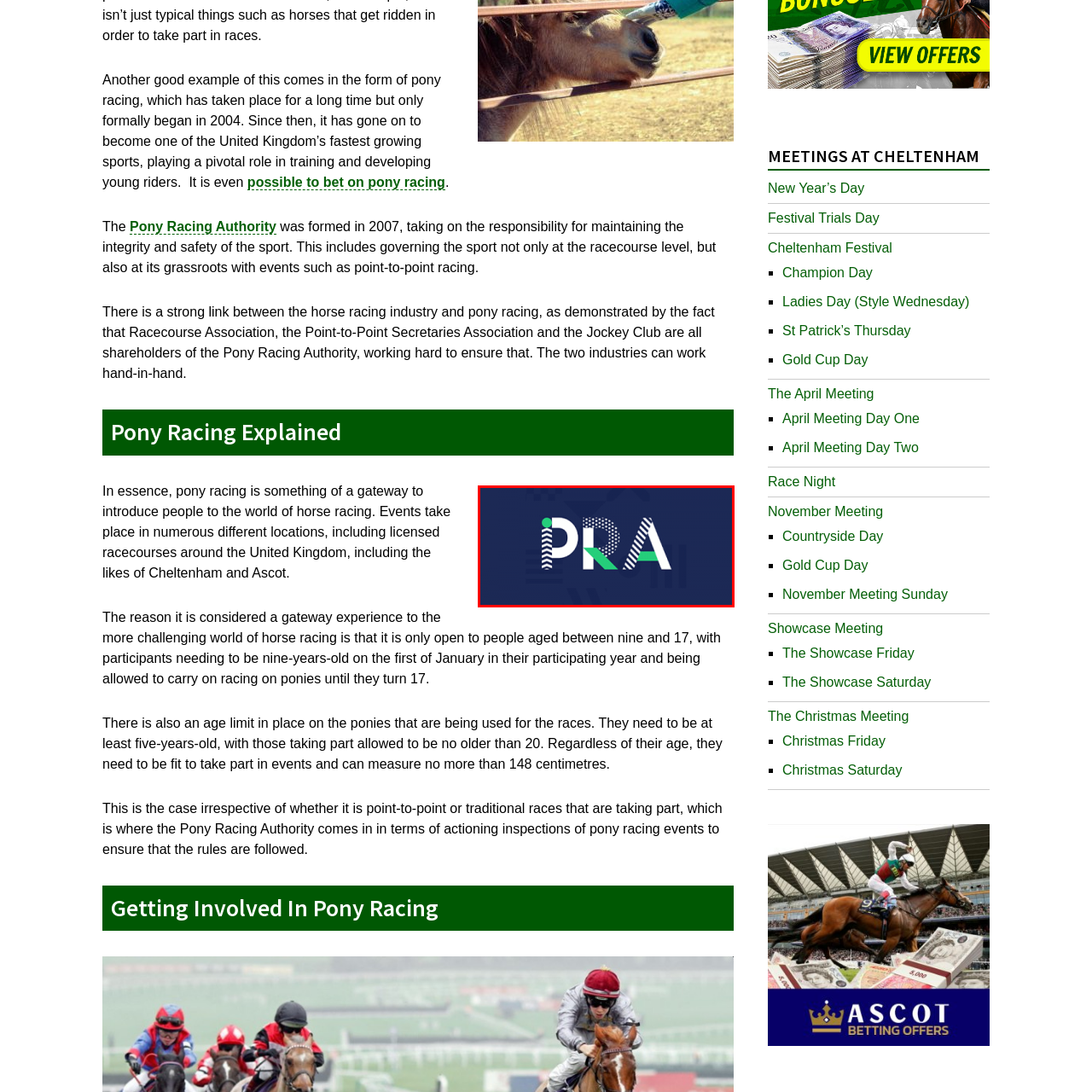Inspect the image outlined in red and answer succinctly: What is the primary role of the Pony Racing Authority?

overseeing integrity and safety